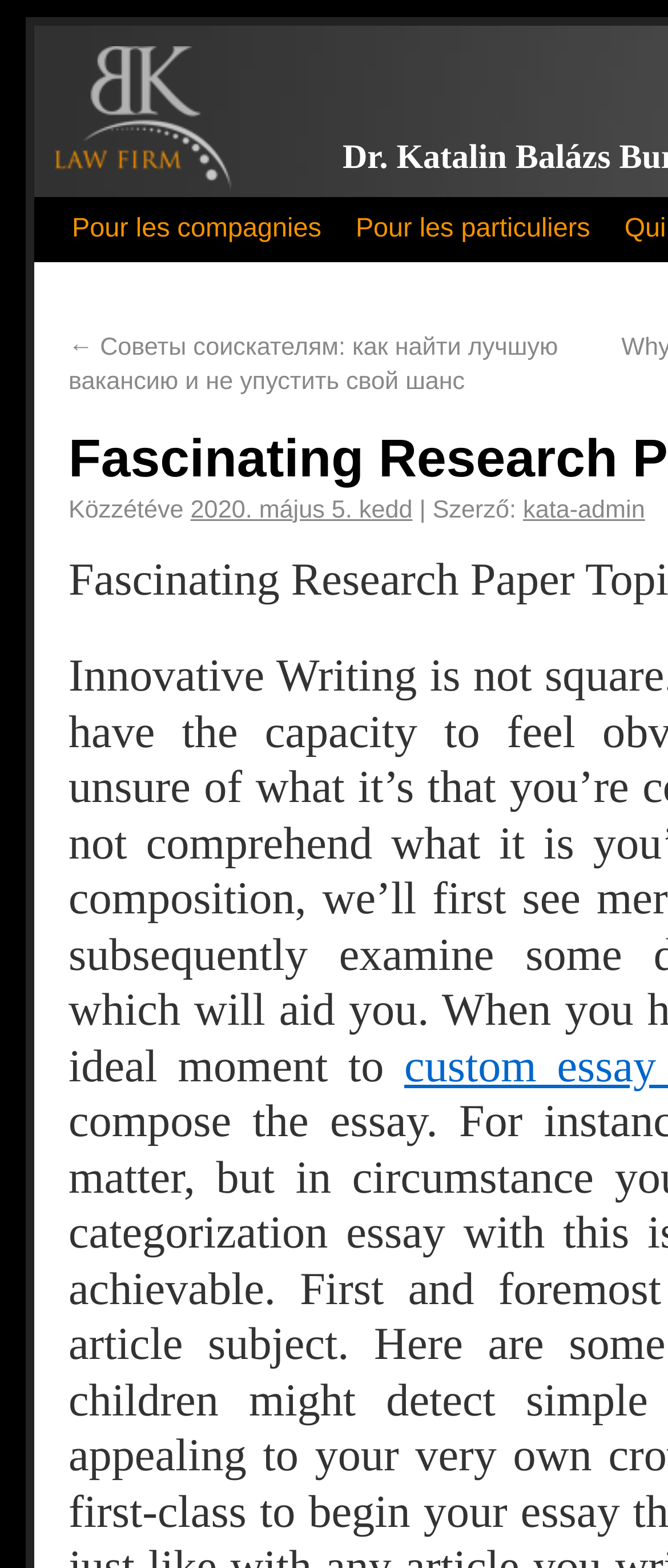Who is the author of the article?
Look at the image and provide a detailed response to the question.

The author of the article is mentioned below the title, where it is written as 'Szerző: kata-admin', which indicates that the author's username is 'kata-admin'.